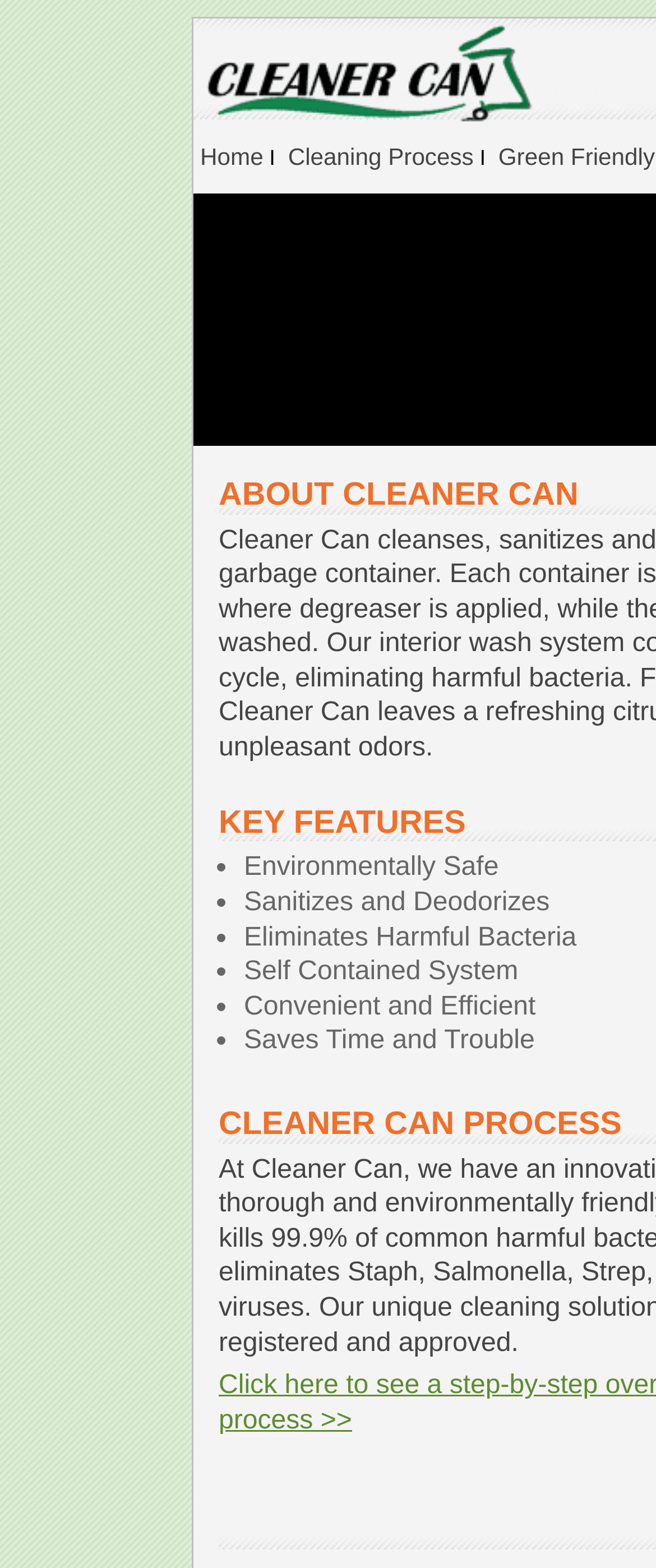Extract the bounding box of the UI element described as: "Foggy Windows".

None